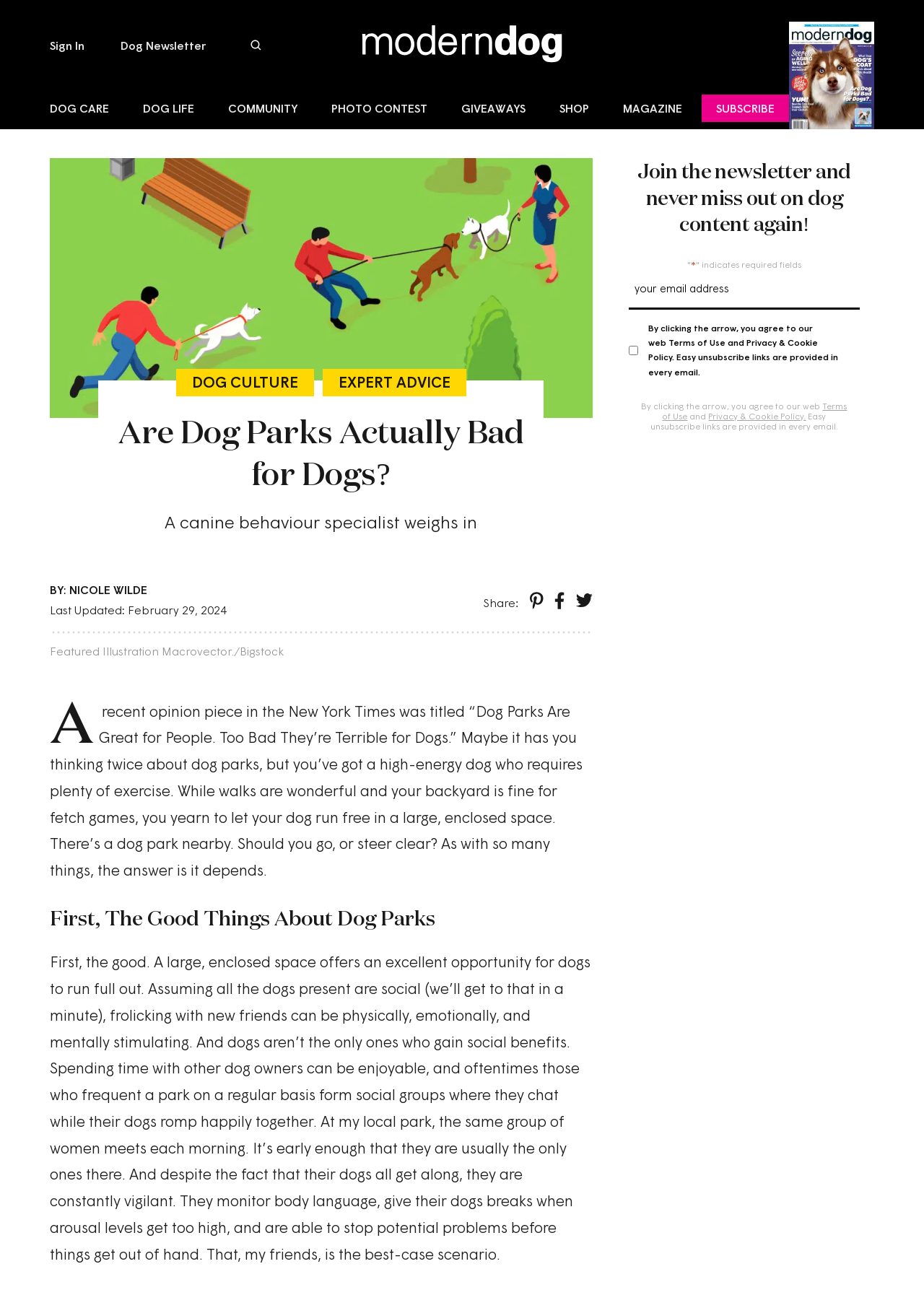Please determine the bounding box coordinates of the element's region to click for the following instruction: "Sign in".

[0.054, 0.03, 0.091, 0.04]